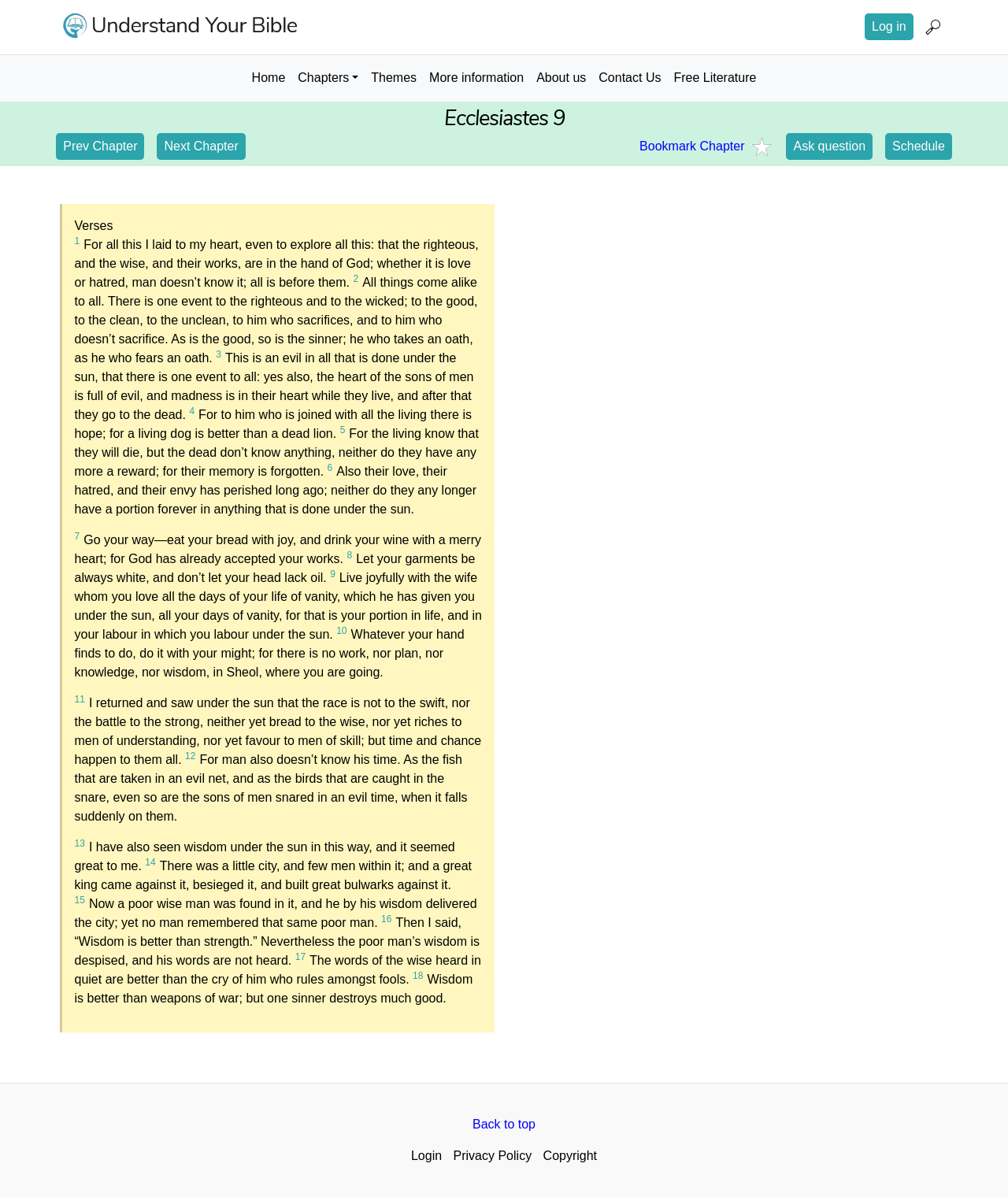Describe all the key features of the webpage in detail.

This webpage is about Ecclesiastes 9, a chapter from the Bible. At the top, there is a navigation menu with links to "Home", "Themes", "More information", "About us", "Contact Us", and "Free Literature". Below this menu, there is a heading "Ecclesiastes 9" and links to "Prev Chapter" and "Next Chapter". 

On the left side, there is a section with links to "Favourite Bookmark Chapter", "Ask question", and "Schedule". On the right side, there is a section with a heading "Verses" and a long passage of text from Ecclesiastes 9, divided into verses with superscript numbers. Each verse is a separate paragraph, and some of them have additional superscript numbers within the text.

At the bottom of the page, there are links to "Back to top", "Login", "Privacy Policy", and a navigation menu with links to "User account menu" and "Main navigation". There are also images of a "Home" icon and a "Favourite" icon. Overall, the webpage appears to be a study resource for Ecclesiastes 9, with navigation menus and links to related content.